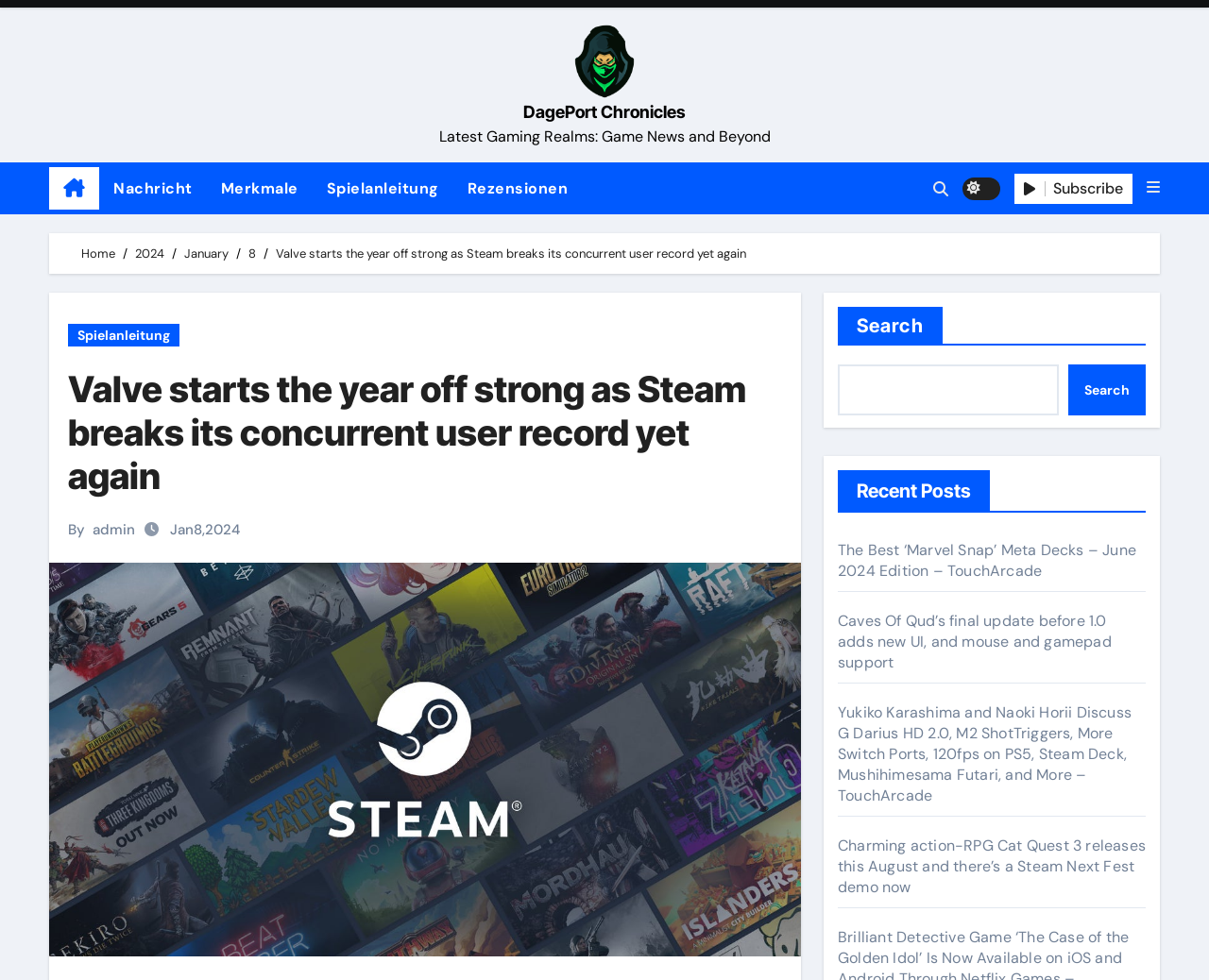Identify the bounding box coordinates of the region that needs to be clicked to carry out this instruction: "Read the 'Valve starts the year off strong as Steam breaks its concurrent user record yet again' article". Provide these coordinates as four float numbers ranging from 0 to 1, i.e., [left, top, right, bottom].

[0.056, 0.376, 0.647, 0.508]